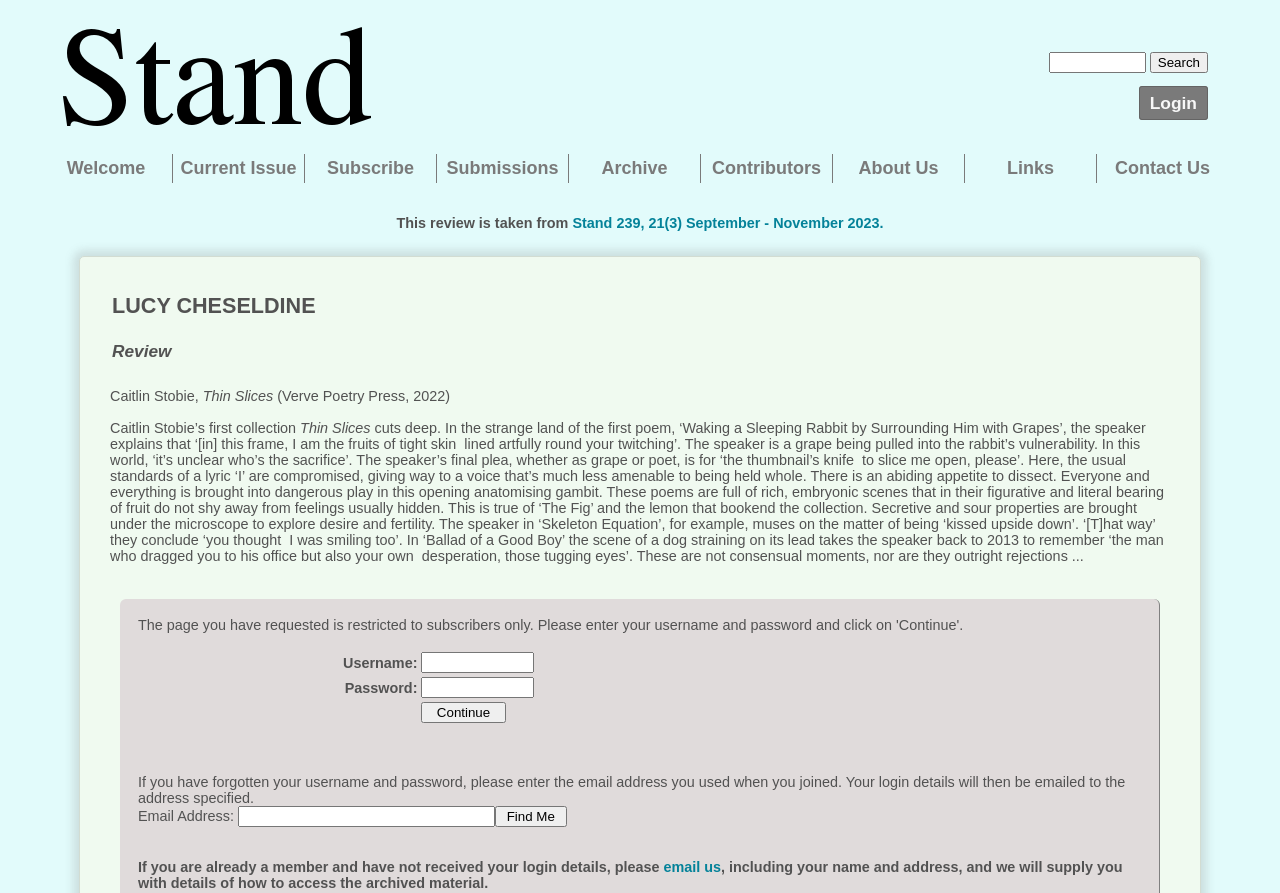Show the bounding box coordinates of the region that should be clicked to follow the instruction: "Enter username and password."

[0.329, 0.73, 0.418, 0.754]